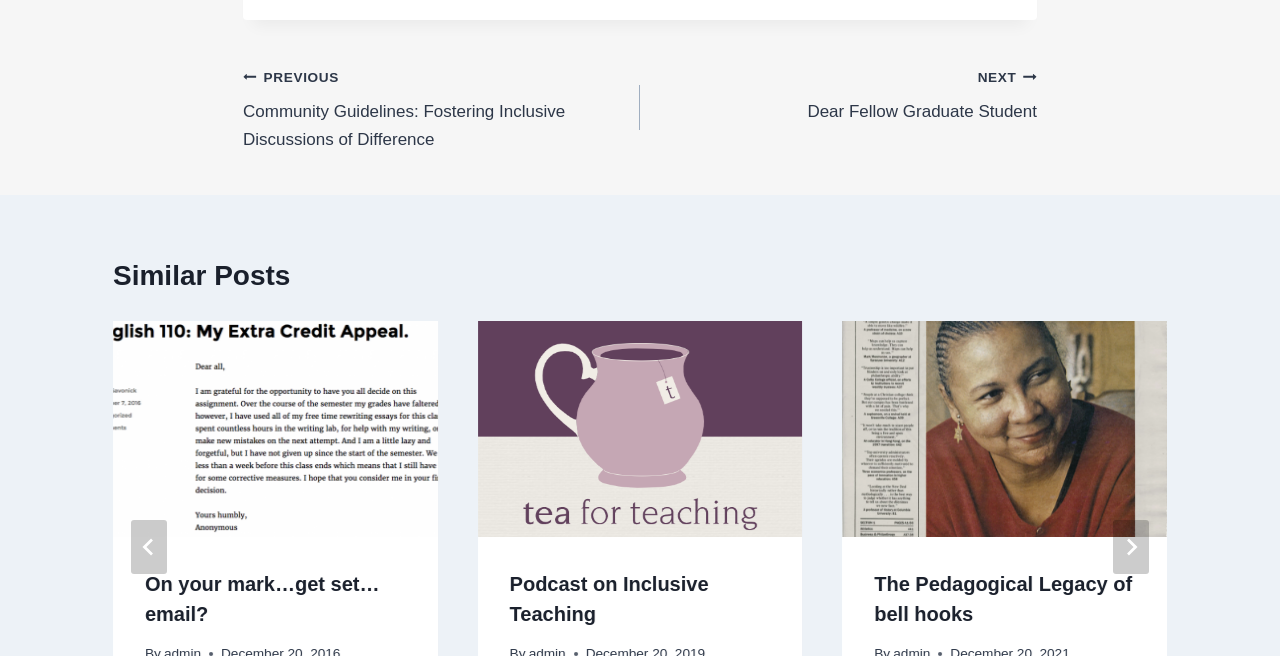Locate the bounding box of the UI element based on this description: "parent_node: Podcast on Inclusive Teaching". Provide four float numbers between 0 and 1 as [left, top, right, bottom].

[0.373, 0.489, 0.627, 0.819]